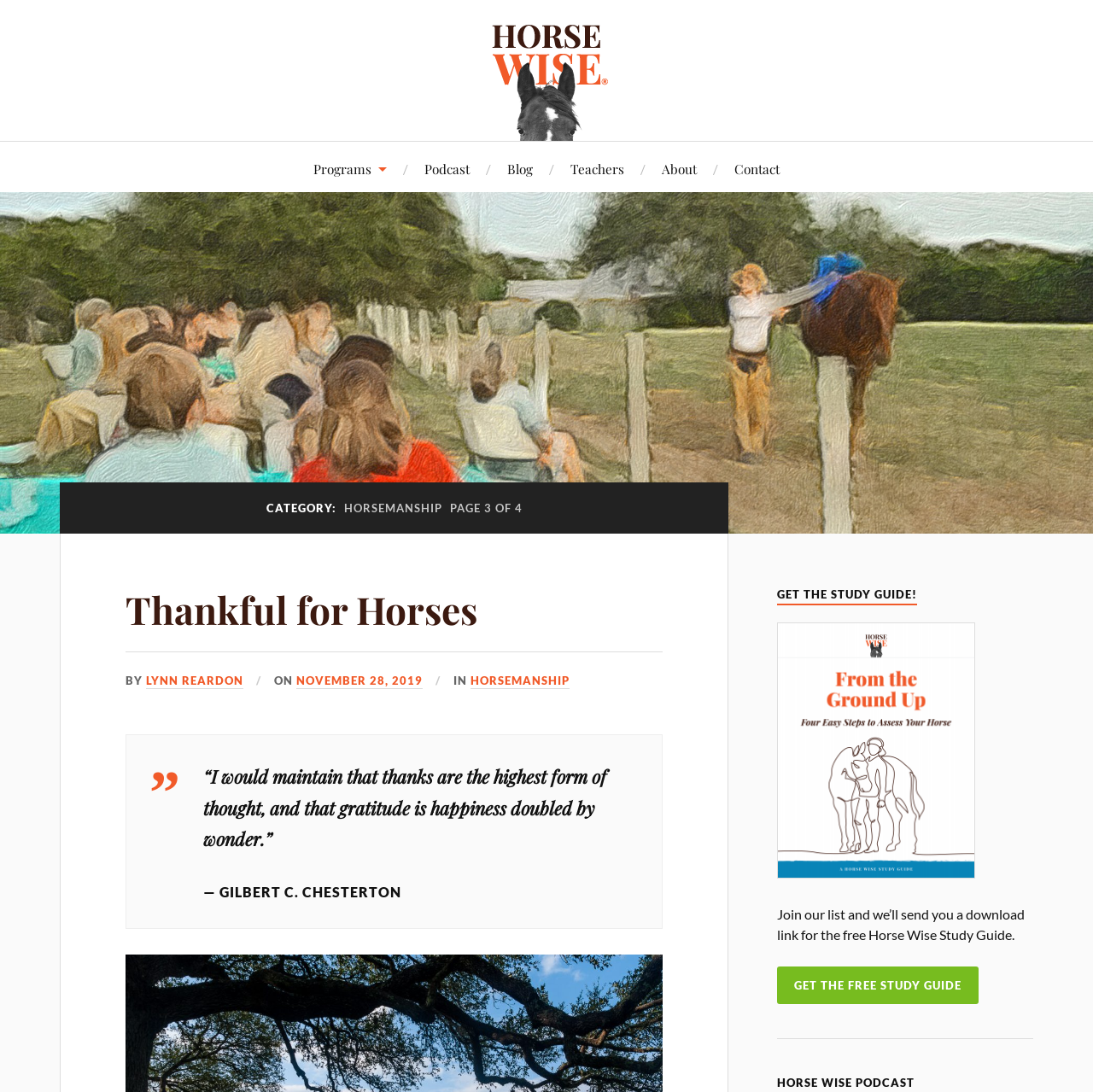Pinpoint the bounding box coordinates for the area that should be clicked to perform the following instruction: "go to Horse Wise homepage".

[0.441, 0.097, 0.559, 0.137]